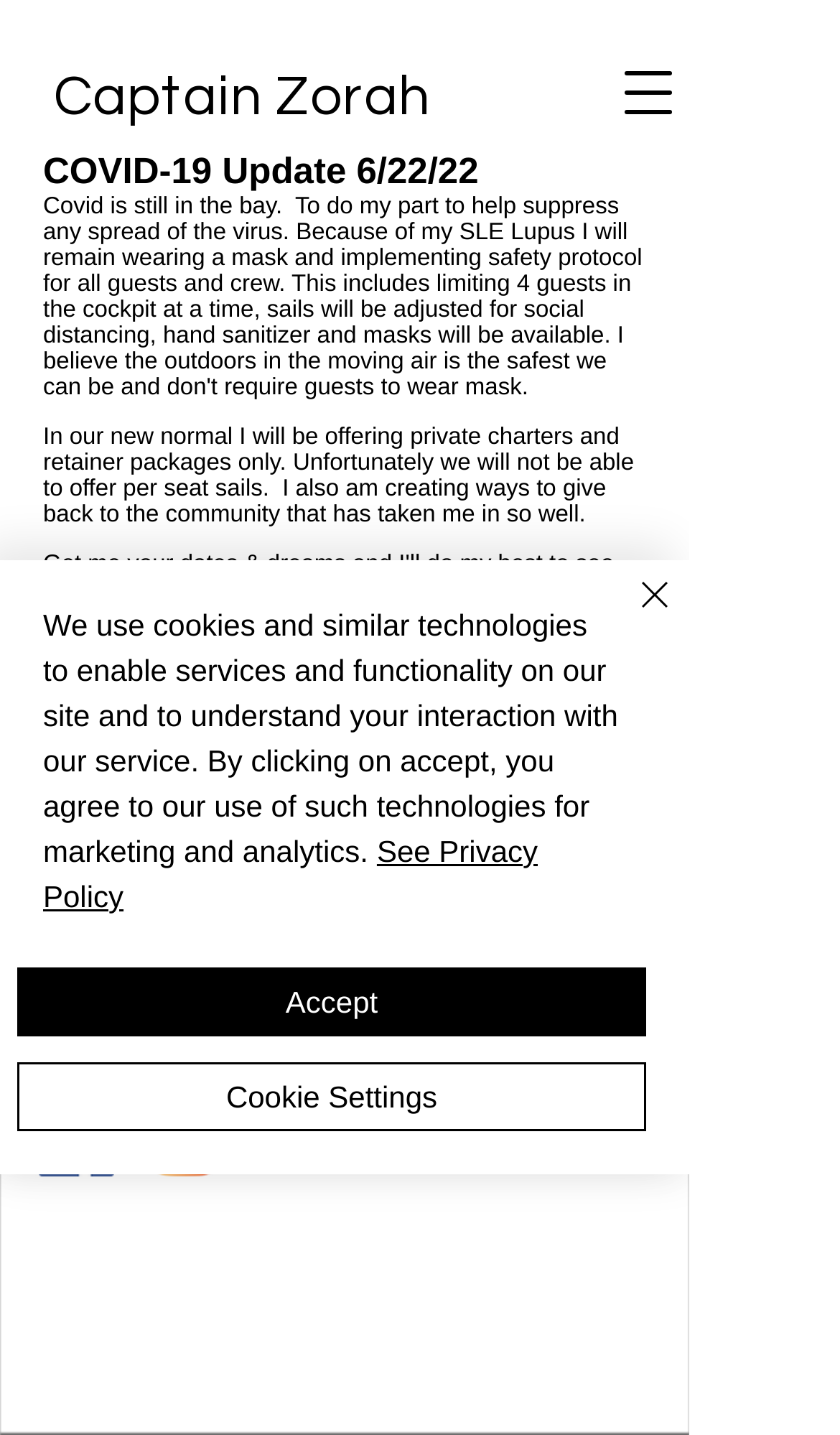Given the element description, predict the bounding box coordinates in the format (top-left x, top-left y, bottom-right x, bottom-right y). Make sure all values are between 0 and 1. Here is the element description: Facebook

[0.41, 0.748, 0.615, 0.818]